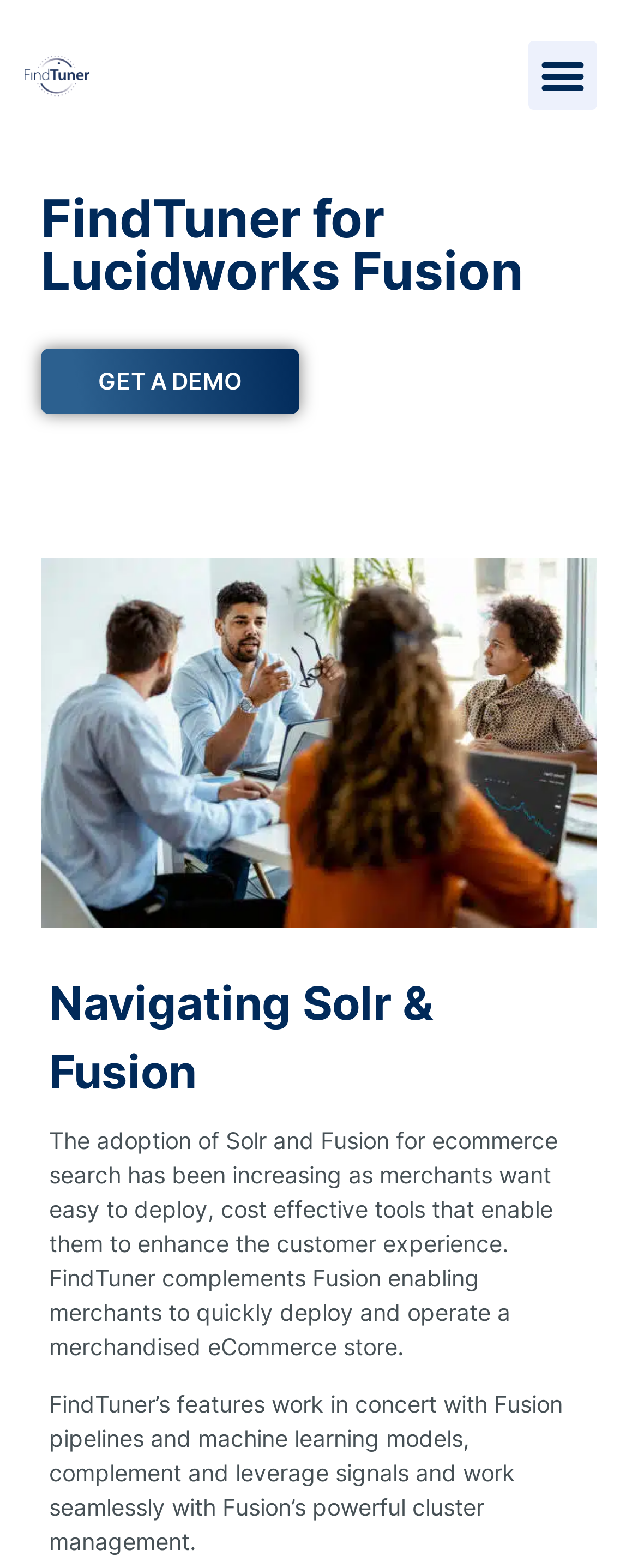How do FindTuner's features work with Fusion? Look at the image and give a one-word or short phrase answer.

In concert with Fusion pipelines